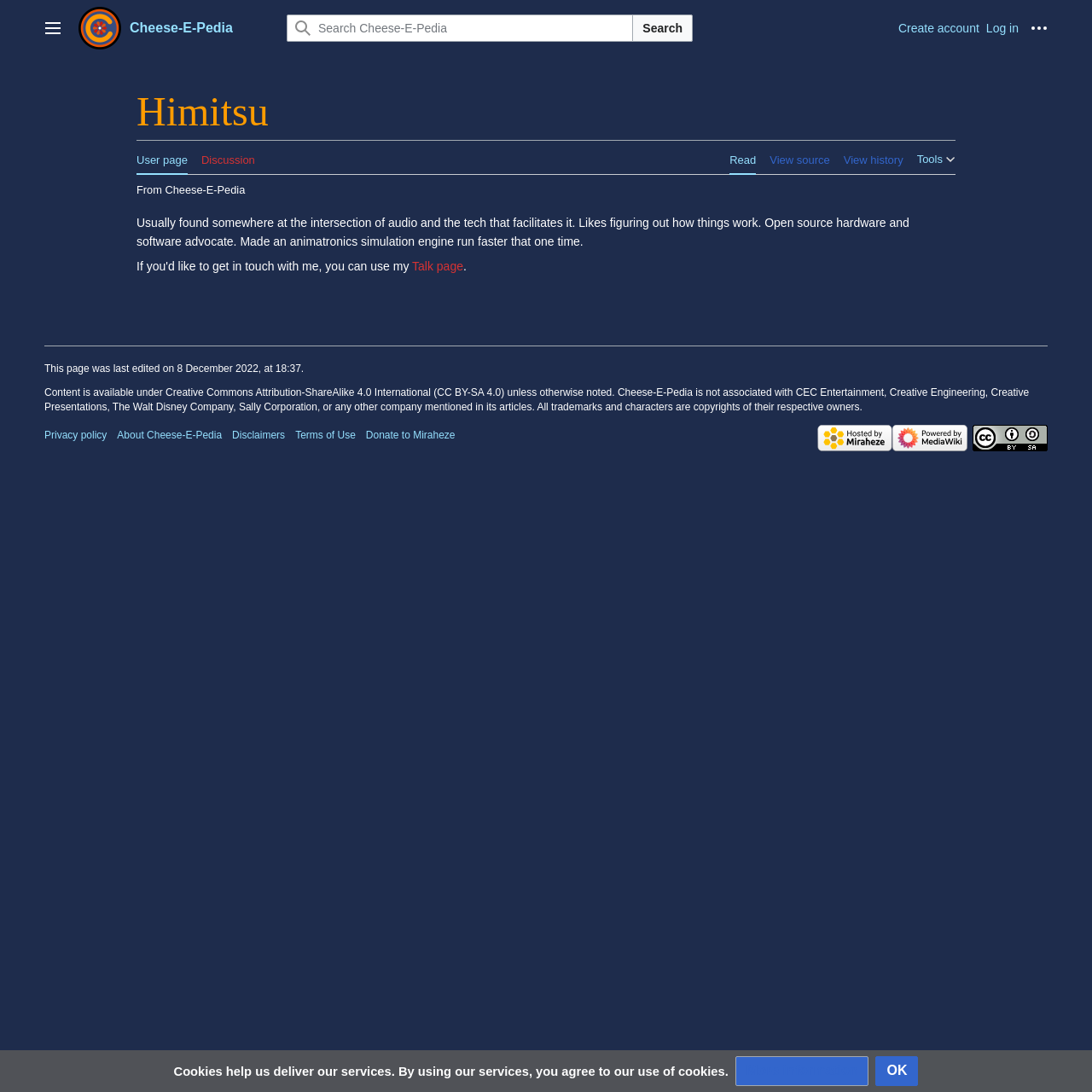Offer an in-depth caption of the entire webpage.

This webpage is a user profile page on a wiki platform called Cheese-E-Pedia. At the top left corner, there is a navigation menu labeled "Site" with a "Main menu" button that has a popup menu. Next to it, there is a link to the Cheese-E-Pedia main page. On the top right corner, there is a search bar with a "Search" button. Below the search bar, there are links to create an account, log in, and more options.

The main content area is divided into two sections. The left section has a header with the user's name, "Himitsu", and a brief description of the user, which mentions their interests in audio and technology, as well as their advocacy for open source hardware and software. Below the header, there are links to the user's page, discussion page, and other related pages.

The right section has a navigation menu labeled "Namespaces" with links to the user page, discussion, and other namespaces. Below it, there are navigation menus labeled "Views" and "Page tools" with links to view the page in different modes and access page tools.

At the bottom of the page, there is a notice about cookies and a button to get more information. There are also links to the privacy policy, about page, disclaimers, terms of use, and a donation link.

In the footer area, there are links to the privacy policy, about page, disclaimers, terms of use, and a donation link, as well as images and links to the hosting platform Miraheze and the wiki software MediaWiki.